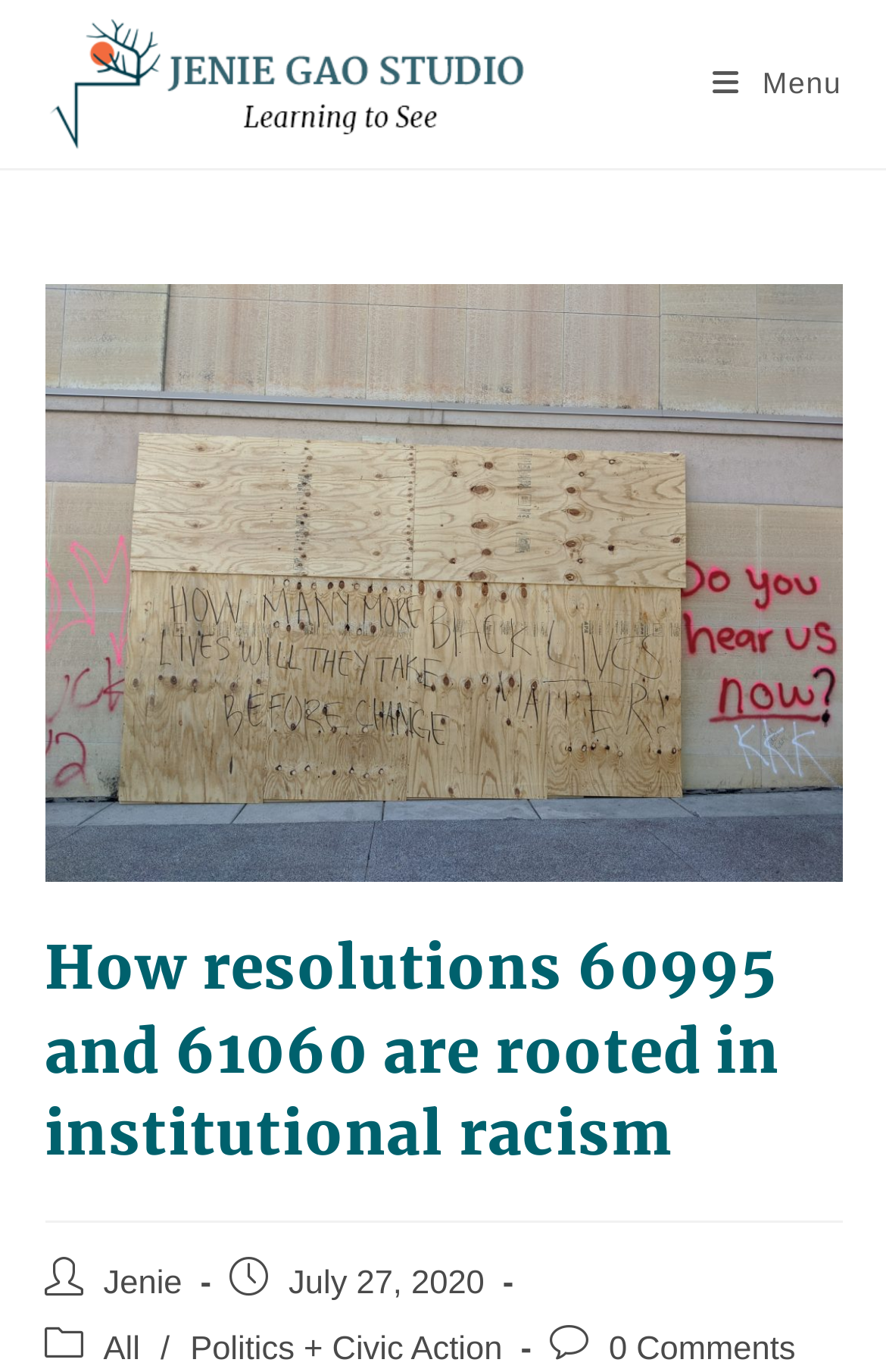What is the date the post was published?
Using the image, elaborate on the answer with as much detail as possible.

I found the answer by looking at the 'Post published:' section, which is located below the main heading. The text 'July 27, 2020' is a static text, indicating that it is the publication date of the post.